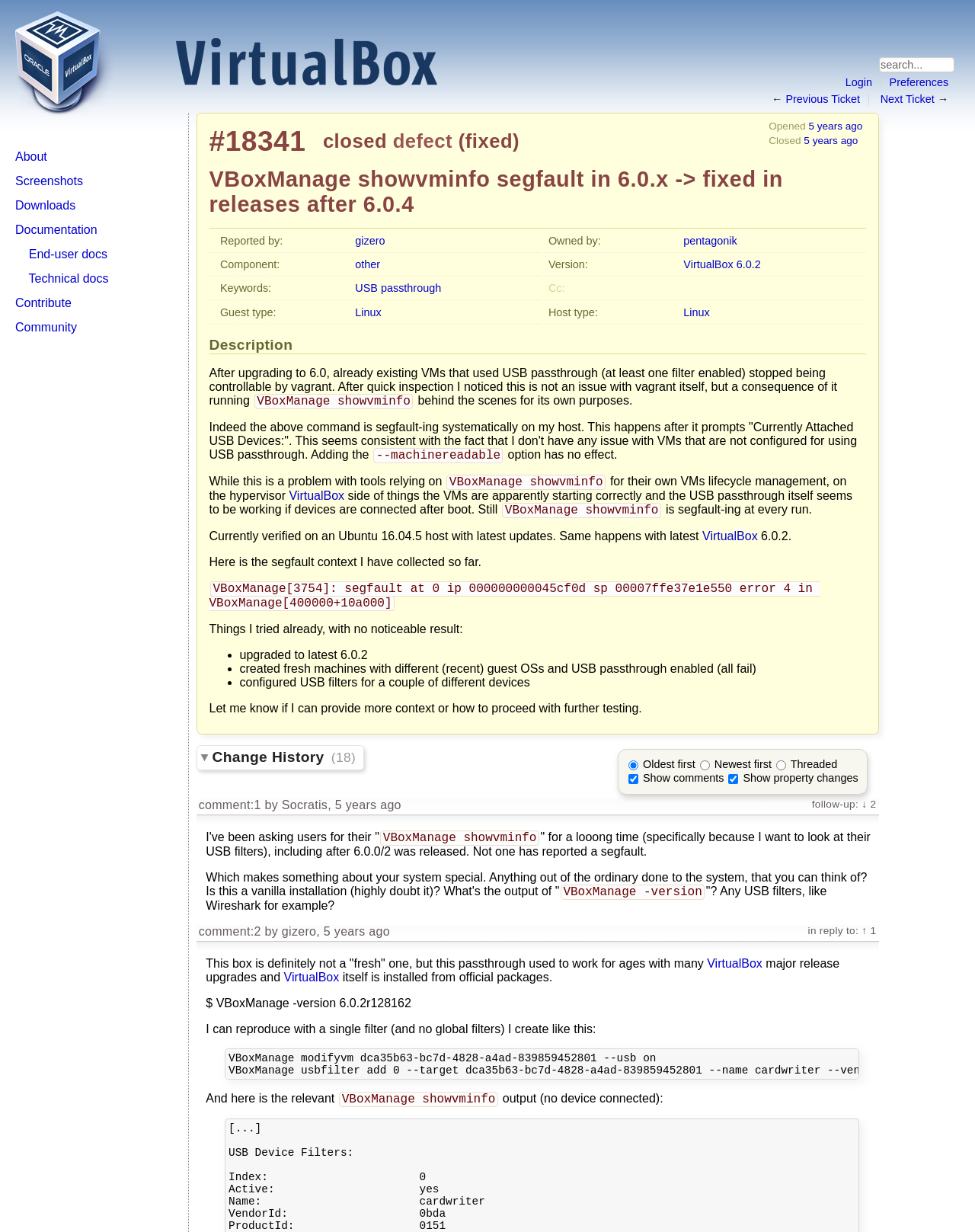Please find and generate the text of the main heading on the webpage.

VBoxManage showvminfo segfault in 6.0.x -> fixed in releases after 6.0.4